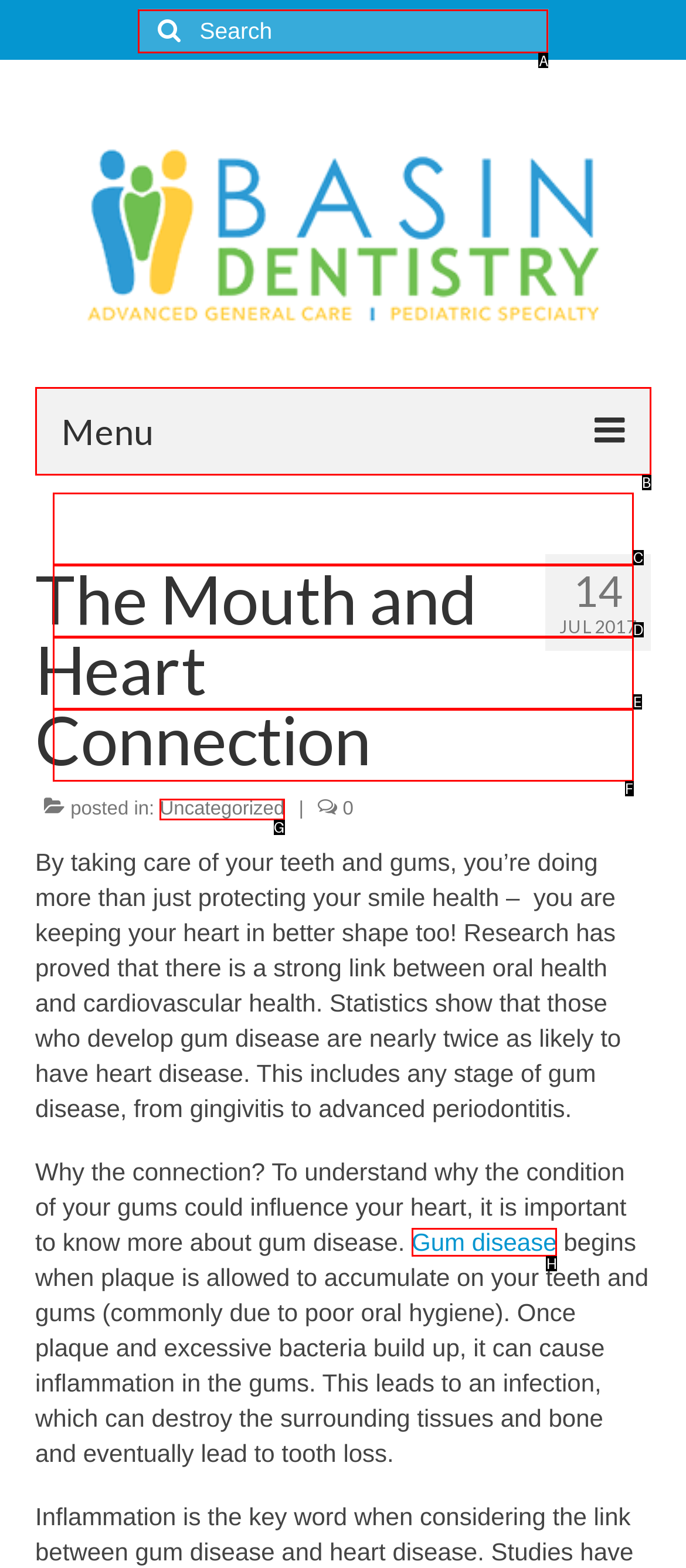Decide which letter you need to select to fulfill the task: Search for something
Answer with the letter that matches the correct option directly.

A